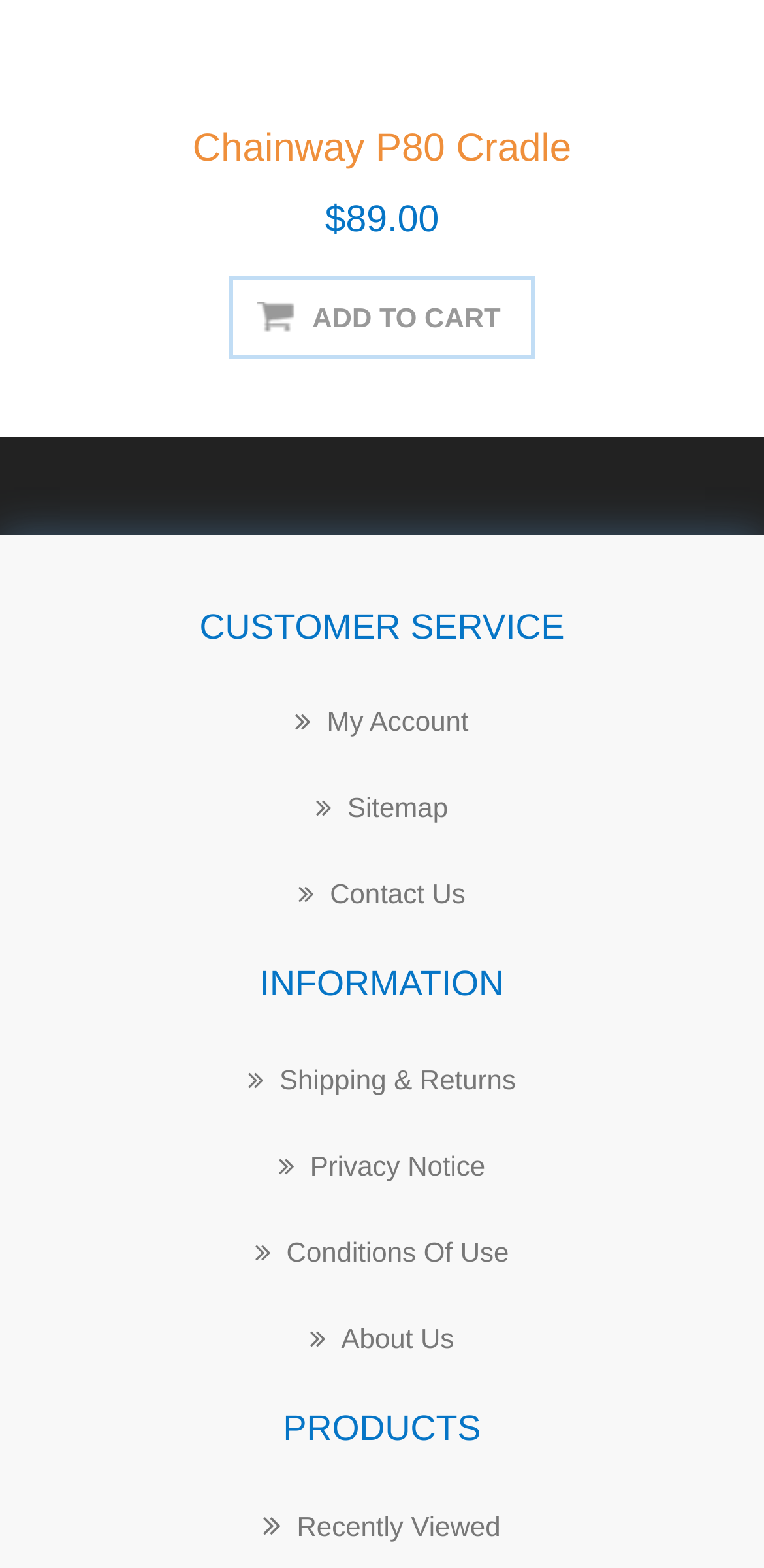Carefully observe the image and respond to the question with a detailed answer:
What is the price of Chainway P80 Cradle?

The price of Chainway P80 Cradle can be found on the webpage, specifically in the element with the text '$89.00', which is a StaticText element located at coordinates [0.425, 0.127, 0.575, 0.153].